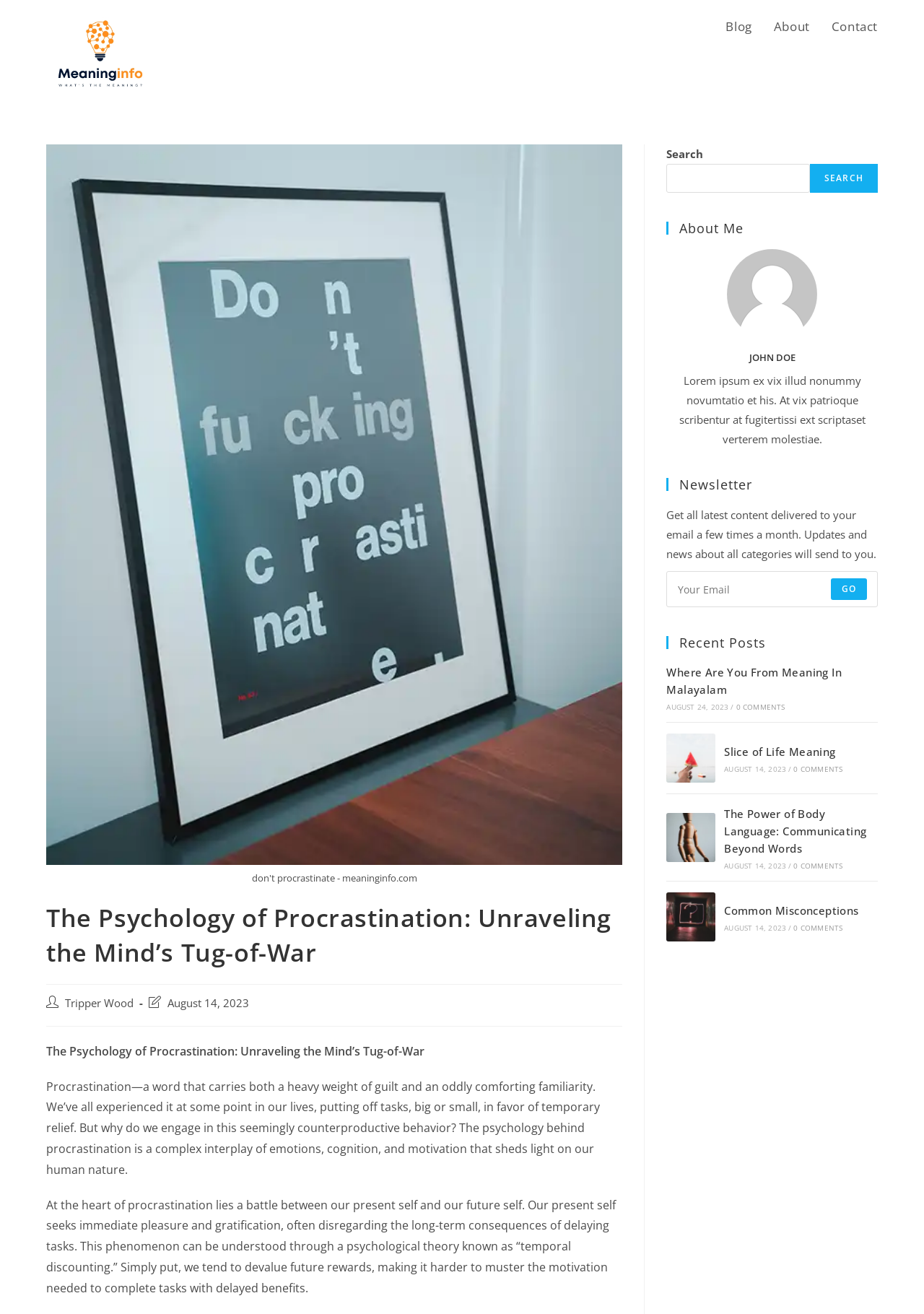Predict the bounding box coordinates for the UI element described as: "parent_node: SEARCH name="s"". The coordinates should be four float numbers between 0 and 1, presented as [left, top, right, bottom].

[0.721, 0.125, 0.876, 0.147]